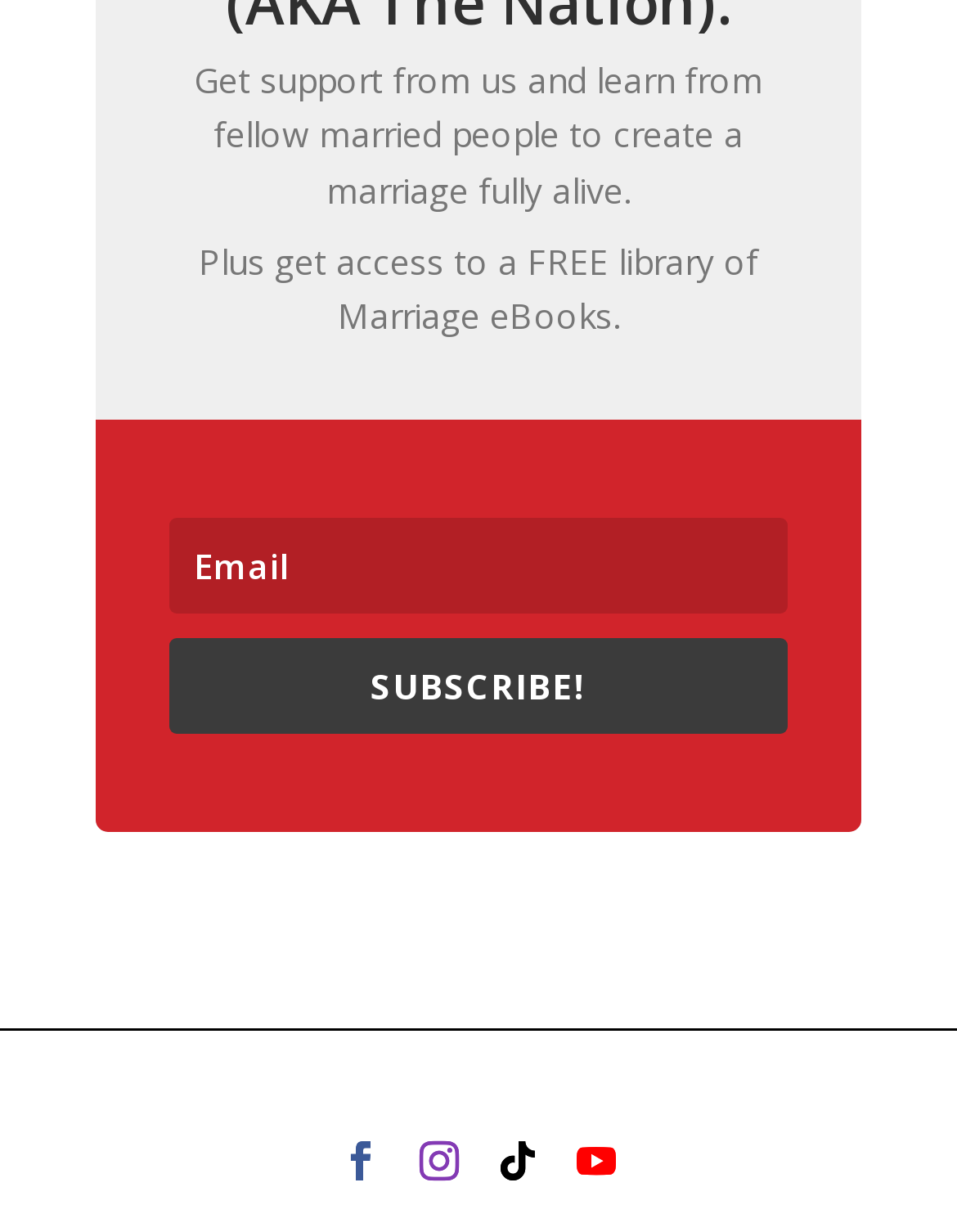Answer this question using a single word or a brief phrase:
What social media platforms are linked?

Four platforms